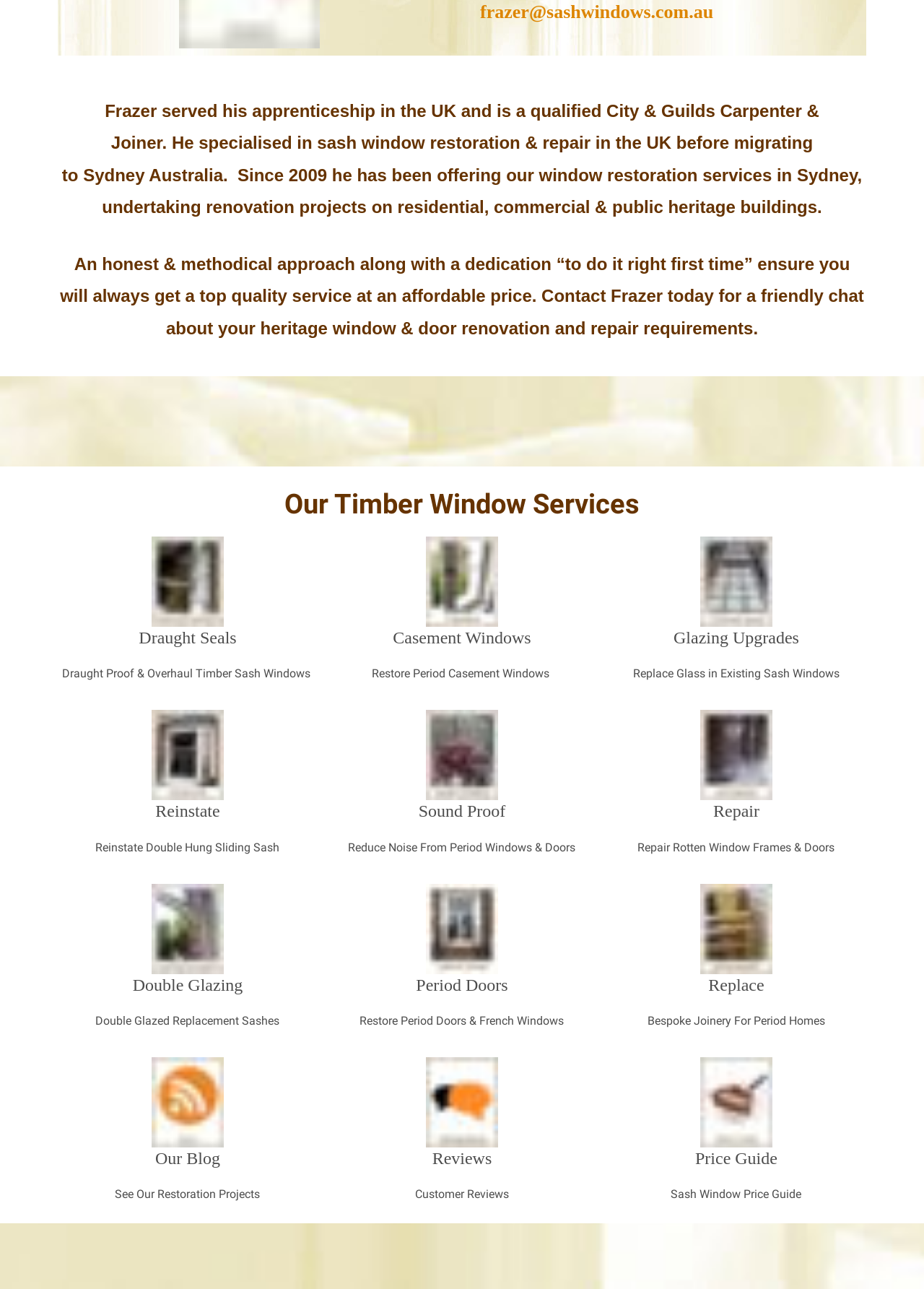What services does Frazer offer?
Answer the question with a single word or phrase derived from the image.

Timber window services